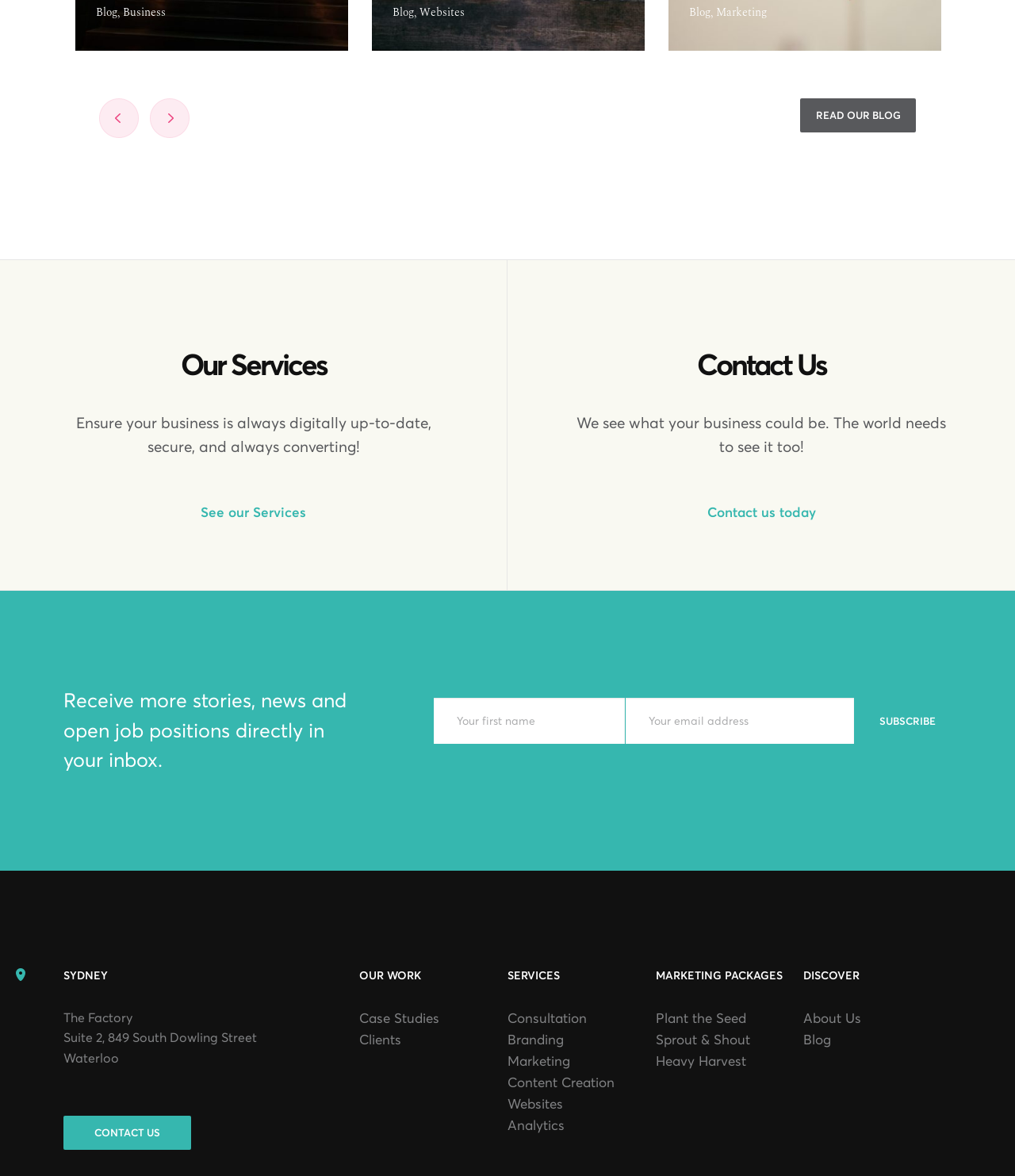What is the company's marketing package called?
Provide a fully detailed and comprehensive answer to the question.

I found the marketing packages offered by the company by looking at the 'MARKETING PACKAGES' section of the webpage. The packages listed include 'Plant the Seed', 'Sprout & Shout', and 'Heavy Harvest'.